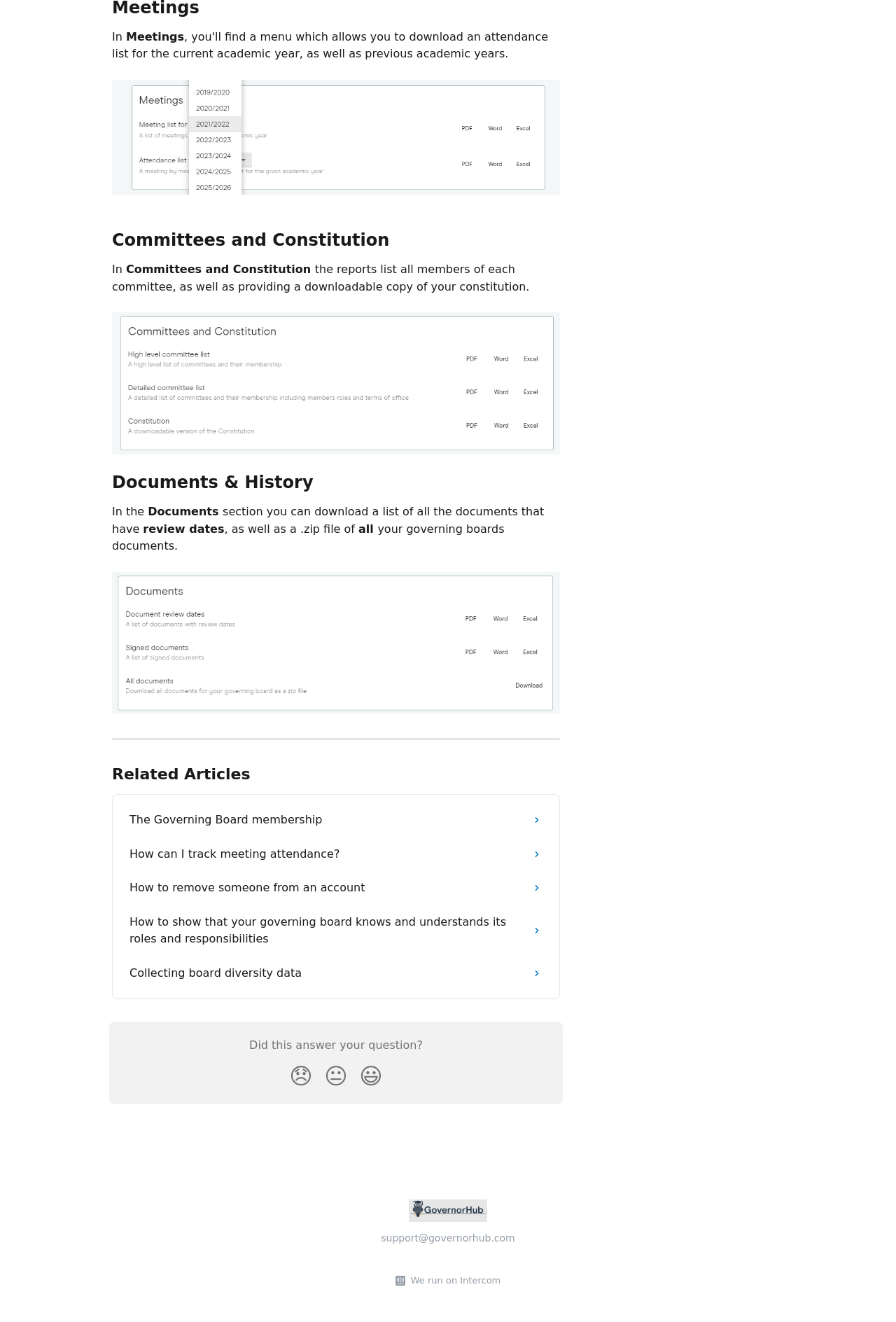Answer the question briefly using a single word or phrase: 
What is the title of the first section?

Committees and Constitution